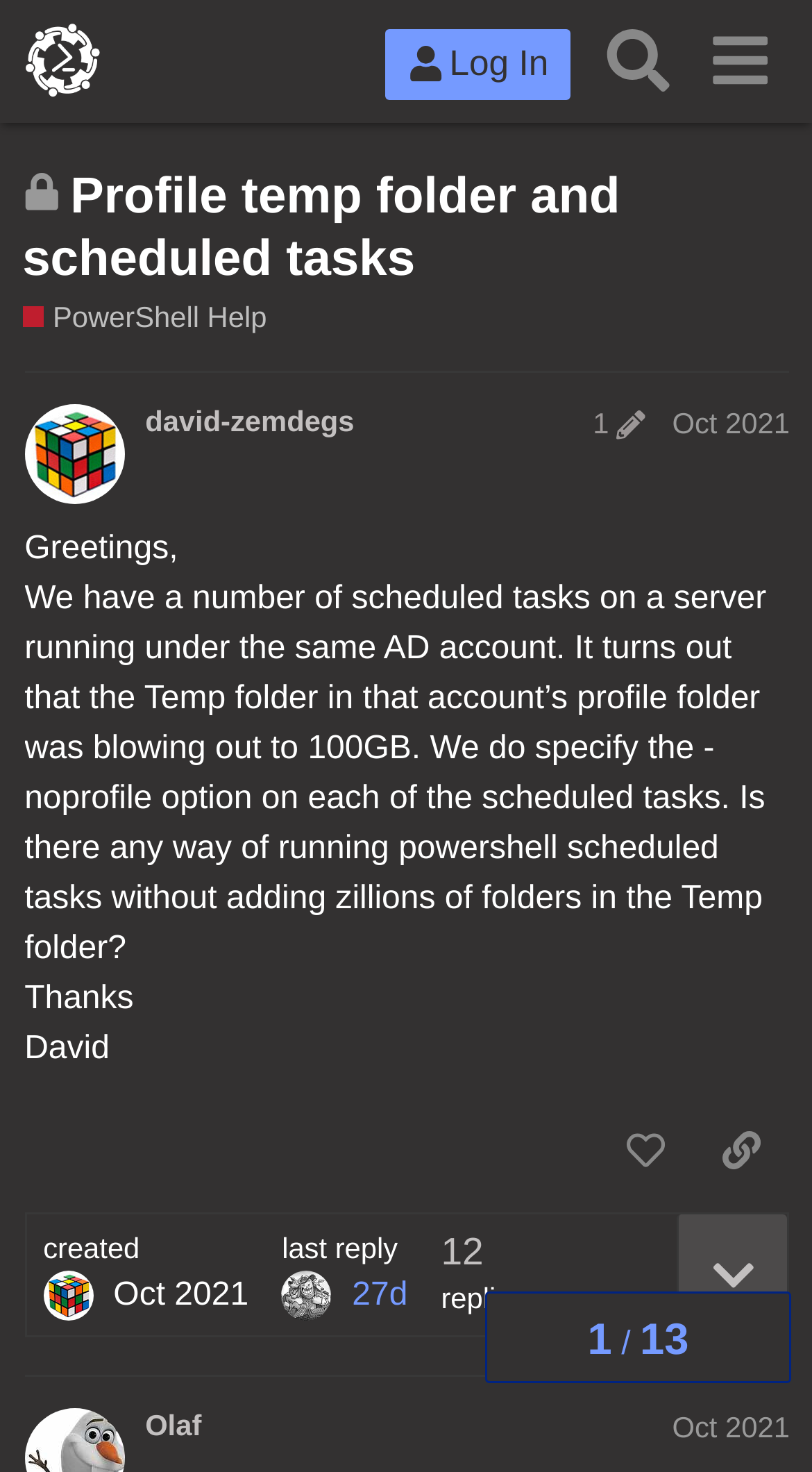Determine the bounding box coordinates for the area you should click to complete the following instruction: "View the topic 'Profile temp folder and scheduled tasks'".

[0.027, 0.114, 0.764, 0.195]